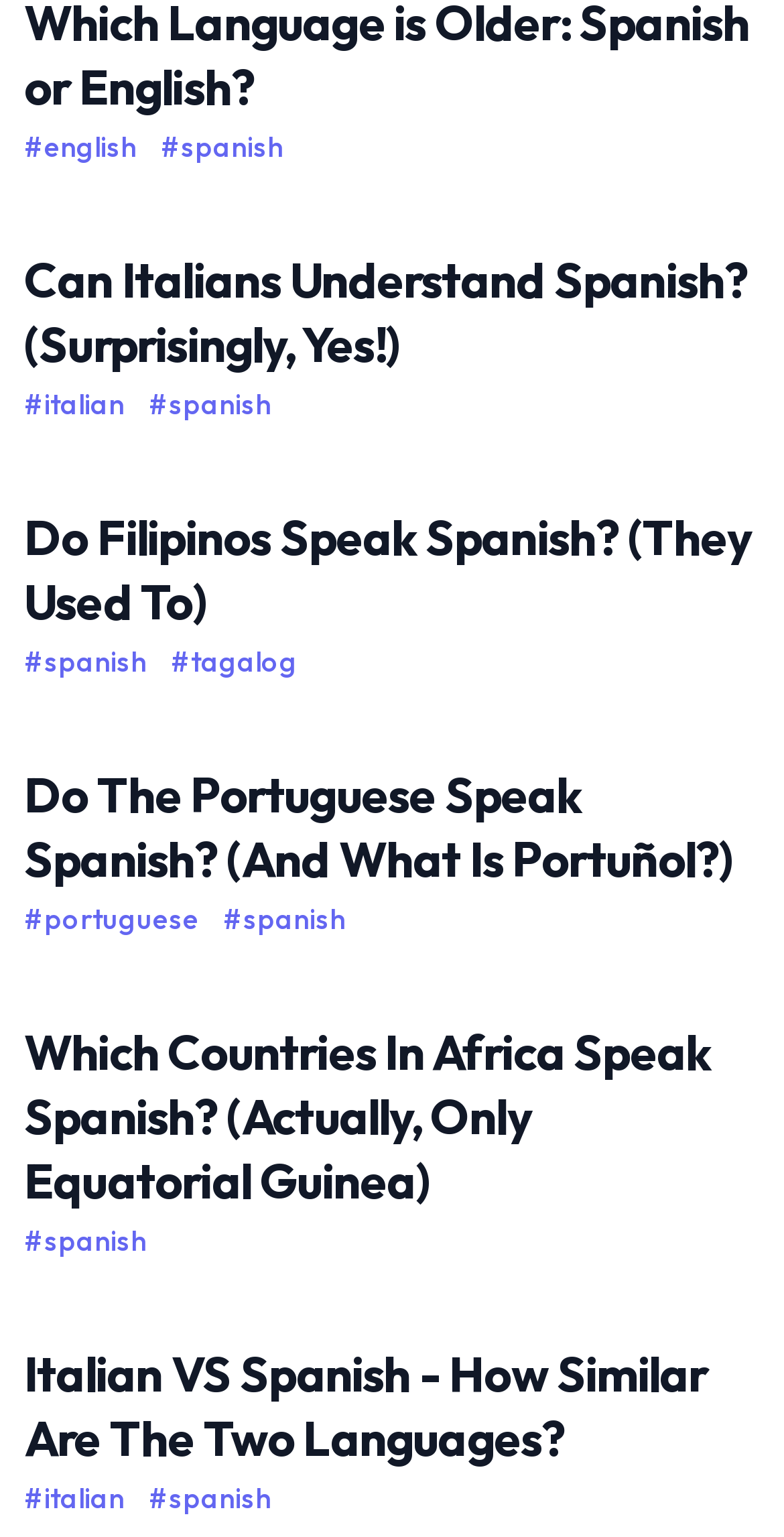Analyze the image and give a detailed response to the question:
What is the topic of the last article?

I looked at the last article element and found a link with the text 'Italian VS Spanish - How Similar Are The Two Languages?', which indicates that the topic is the comparison between Italian and Spanish languages.